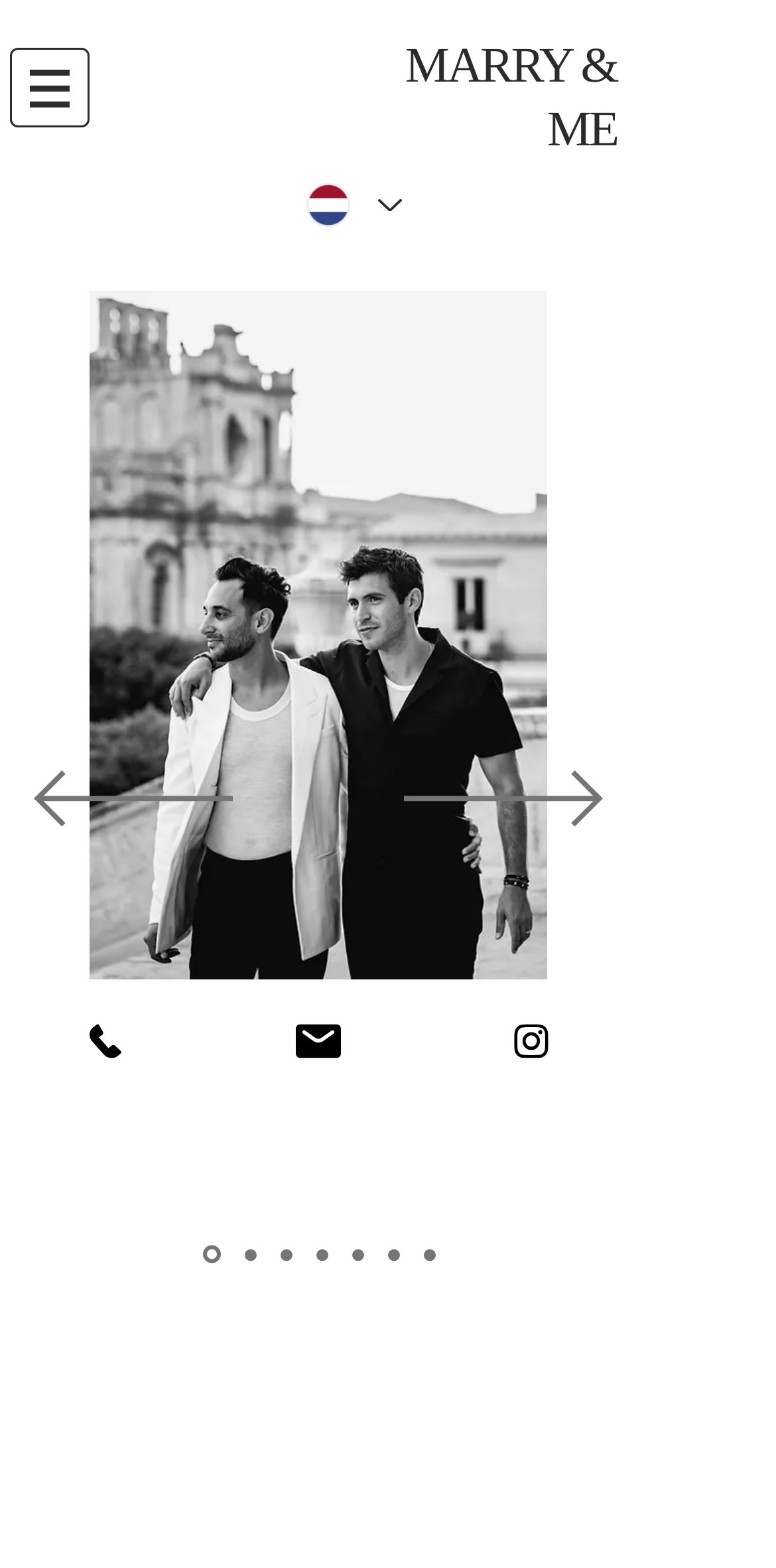Identify and provide the title of the webpage.

MARRY & ME